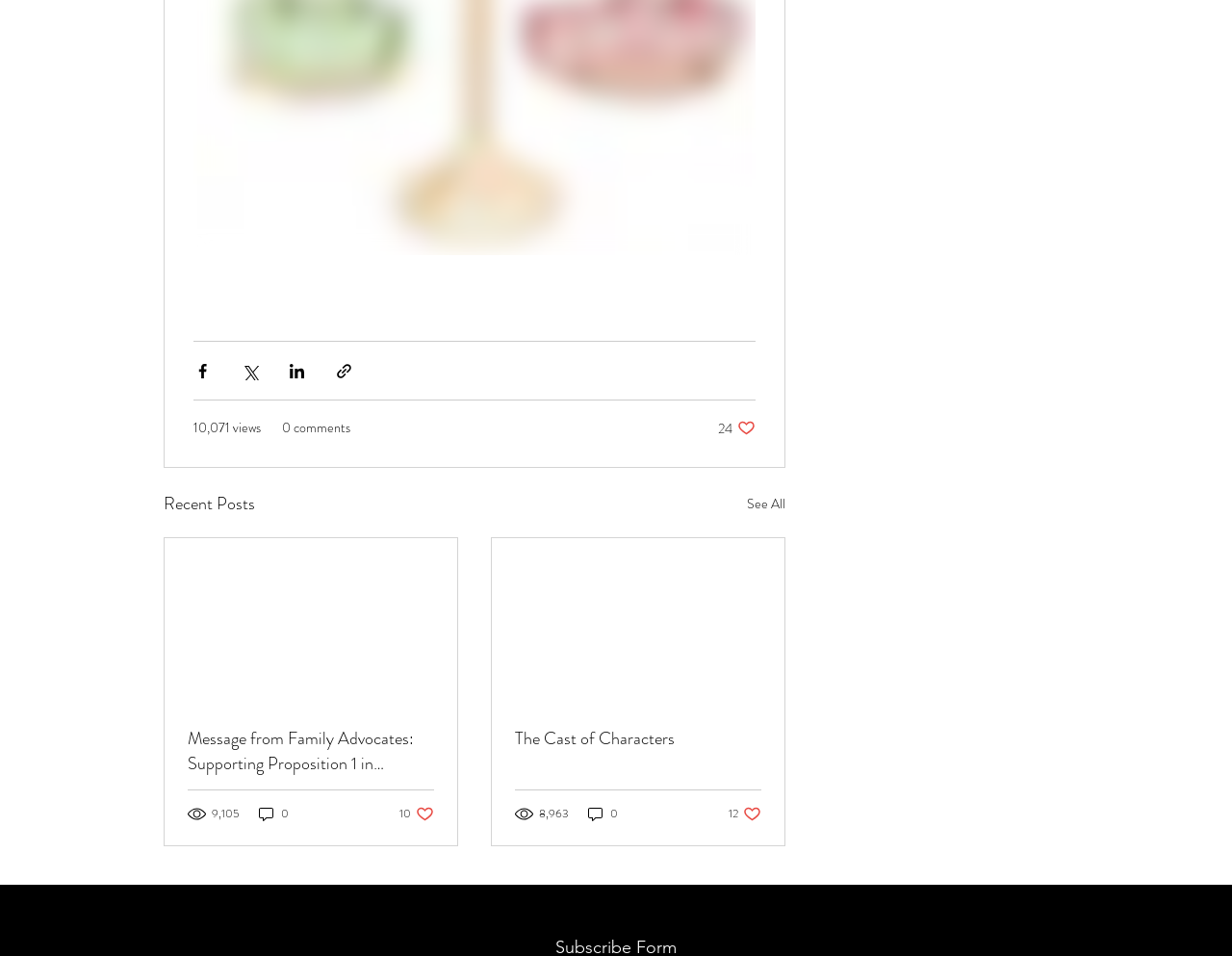How many likes does the second post have?
Using the information from the image, give a concise answer in one word or a short phrase.

12 likes